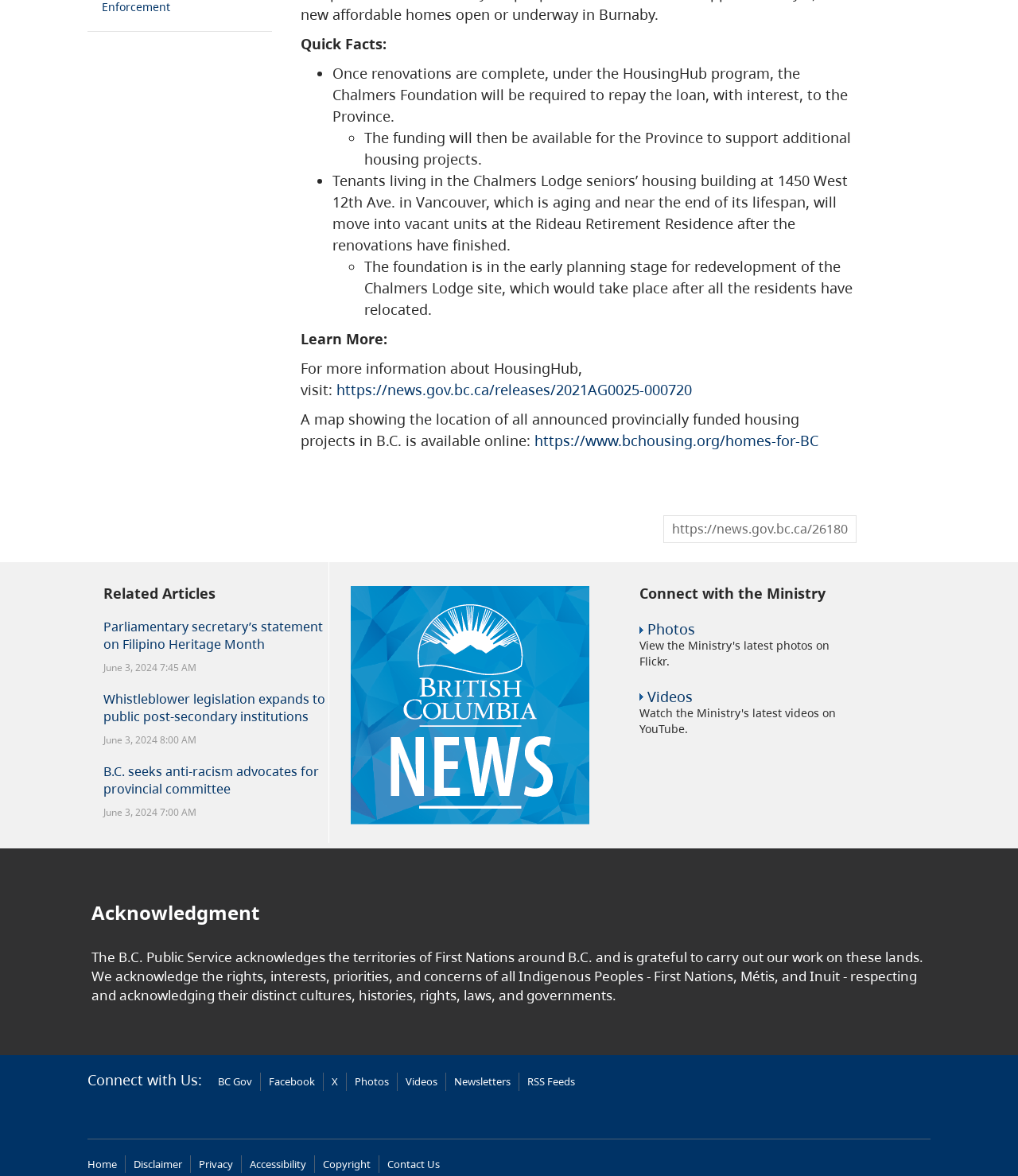Locate the bounding box coordinates of the area that needs to be clicked to fulfill the following instruction: "View the map showing the location of all announced provincially funded housing projects in B.C.". The coordinates should be in the format of four float numbers between 0 and 1, namely [left, top, right, bottom].

[0.525, 0.367, 0.804, 0.383]